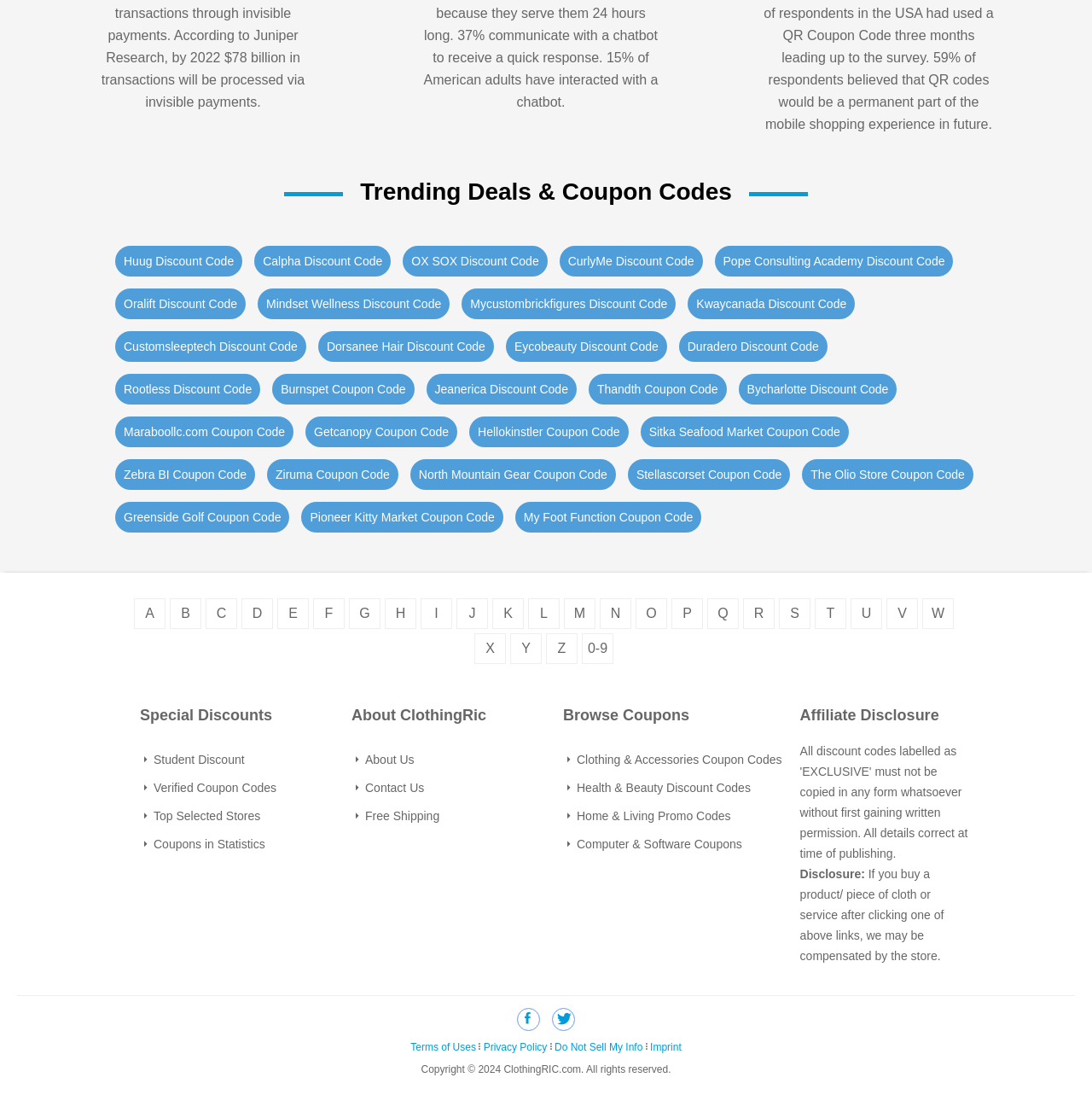What is the purpose of the 'About ClothingRic' section?
Identify the answer in the screenshot and reply with a single word or phrase.

To provide information about the website